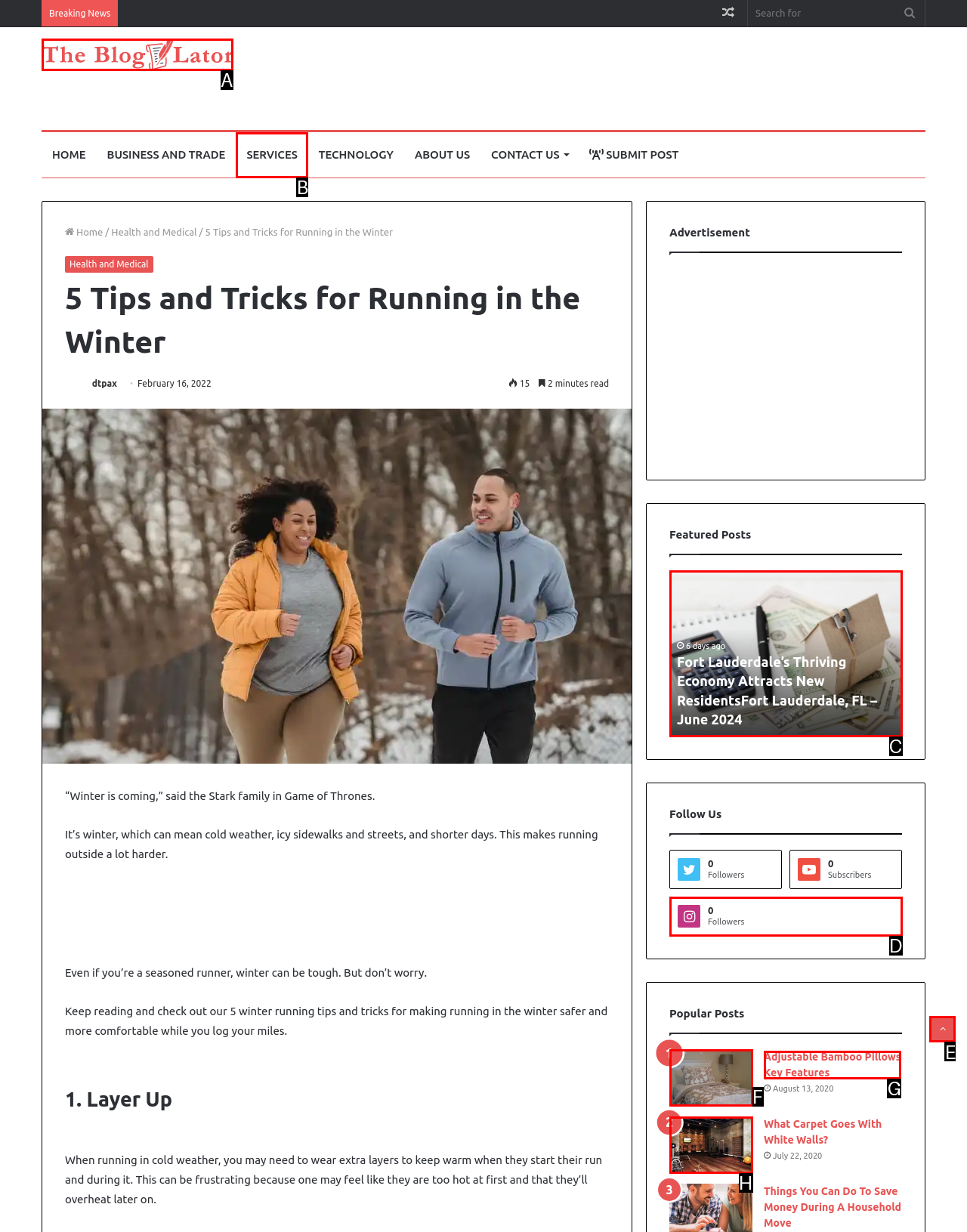Identify the letter of the UI element I need to click to carry out the following instruction: Back to top

E